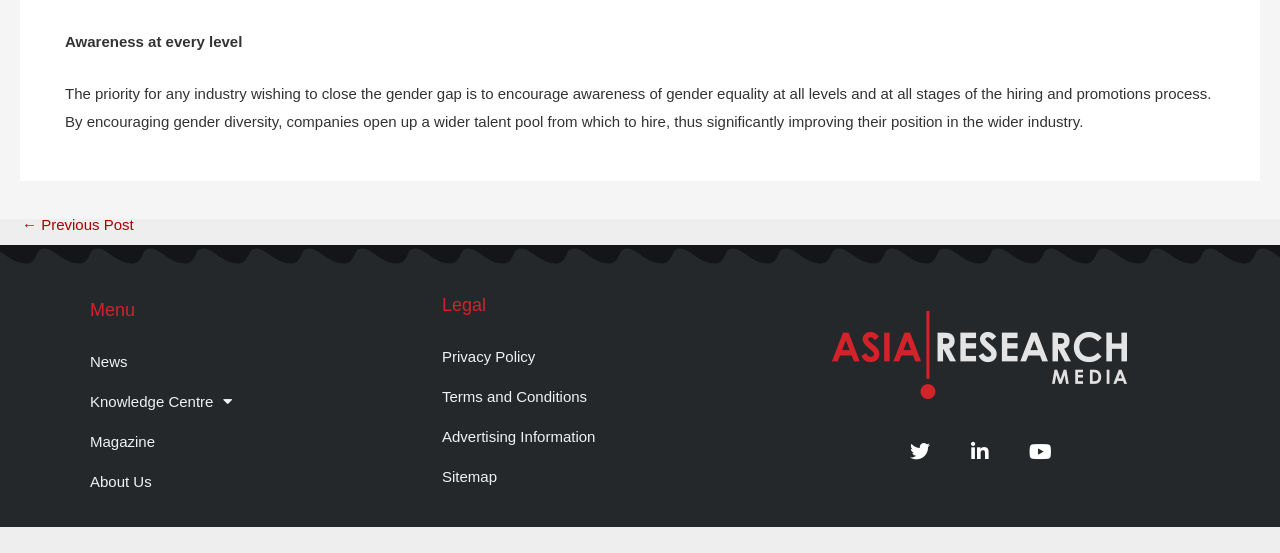What is the last menu item in the 'Legal' section?
Answer the question in a detailed and comprehensive manner.

The last menu item in the 'Legal' section is 'Sitemap', which is a link element located in the footer widget section of the webpage.